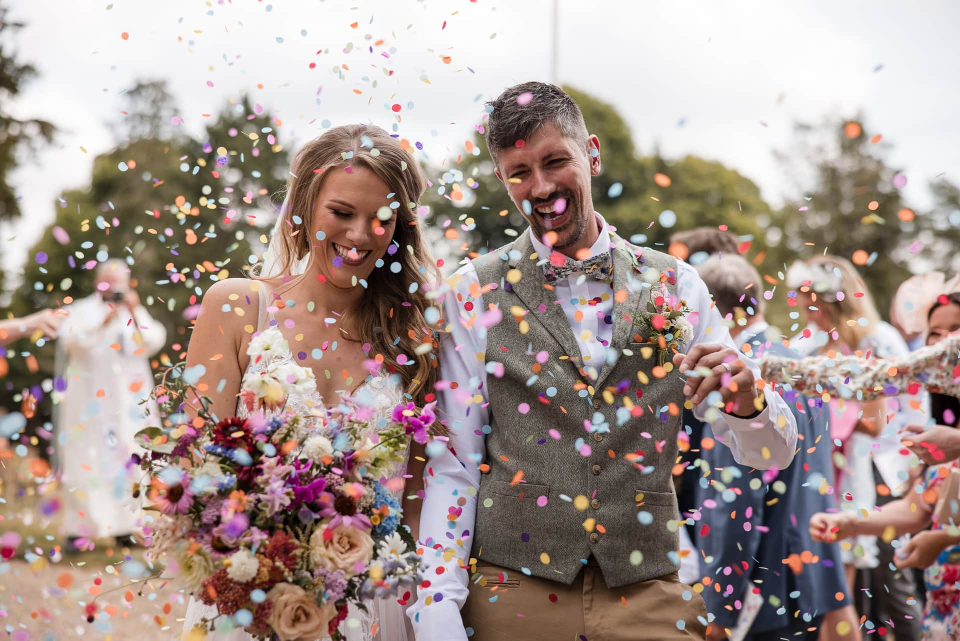What is the groom wearing?
Please utilize the information in the image to give a detailed response to the question.

According to the caption, the groom is 'elegantly clad in a dapper tweed suit and bow tie', which suggests that he is wearing a tweed suit and bow tie.